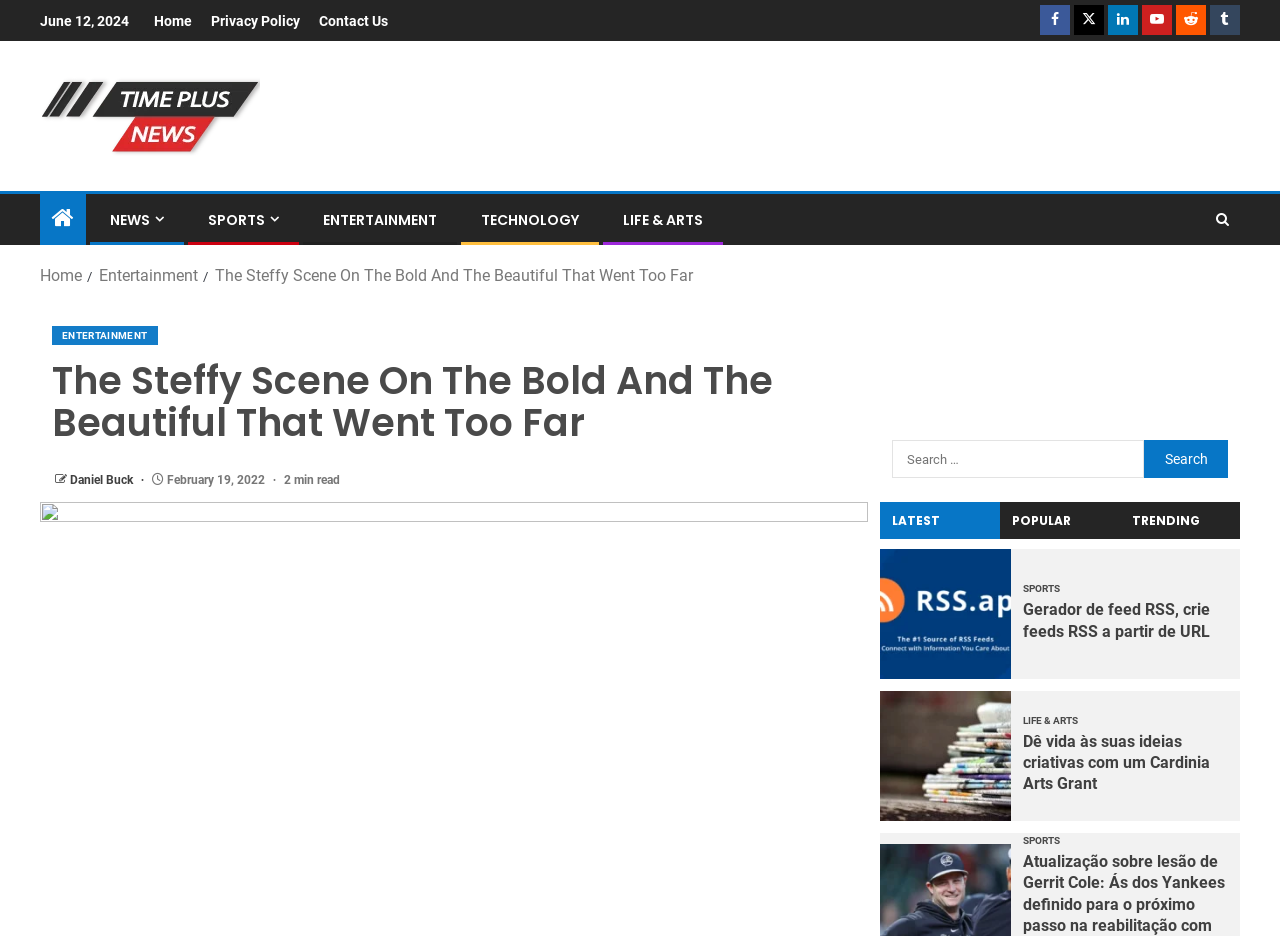Generate the text content of the main heading of the webpage.

The Steffy Scene On The Bold And The Beautiful That Went Too Far